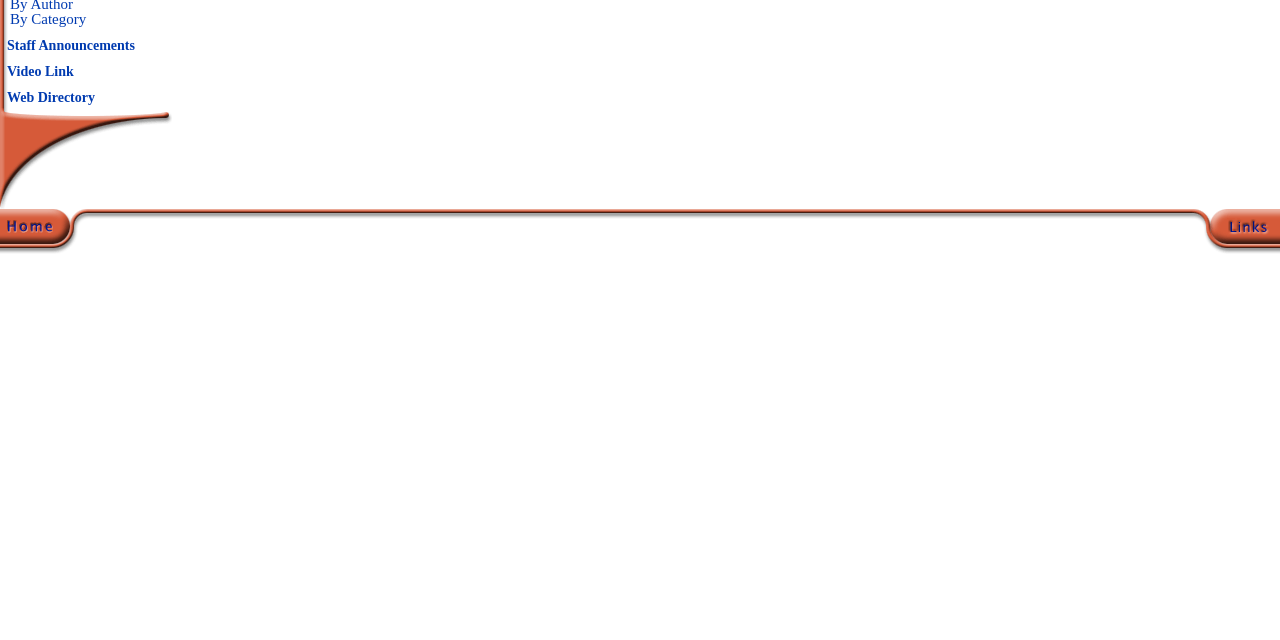Bounding box coordinates are specified in the format (top-left x, top-left y, bottom-right x, bottom-right y). All values are floating point numbers bounded between 0 and 1. Please provide the bounding box coordinate of the region this sentence describes: +90 242 514 30 02/08

None